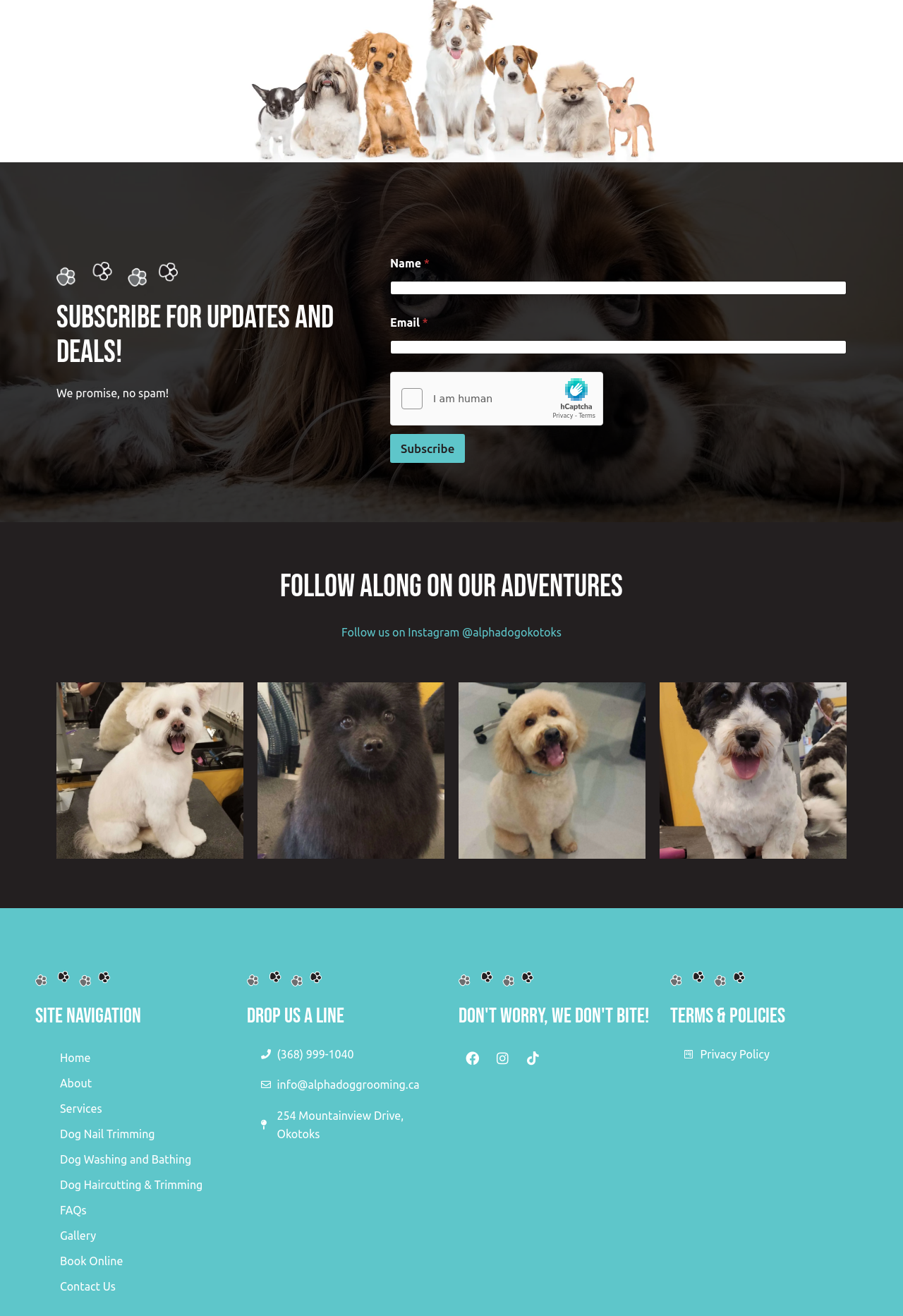Answer this question in one word or a short phrase: What is the phone number of the company?

(368) 999-1040